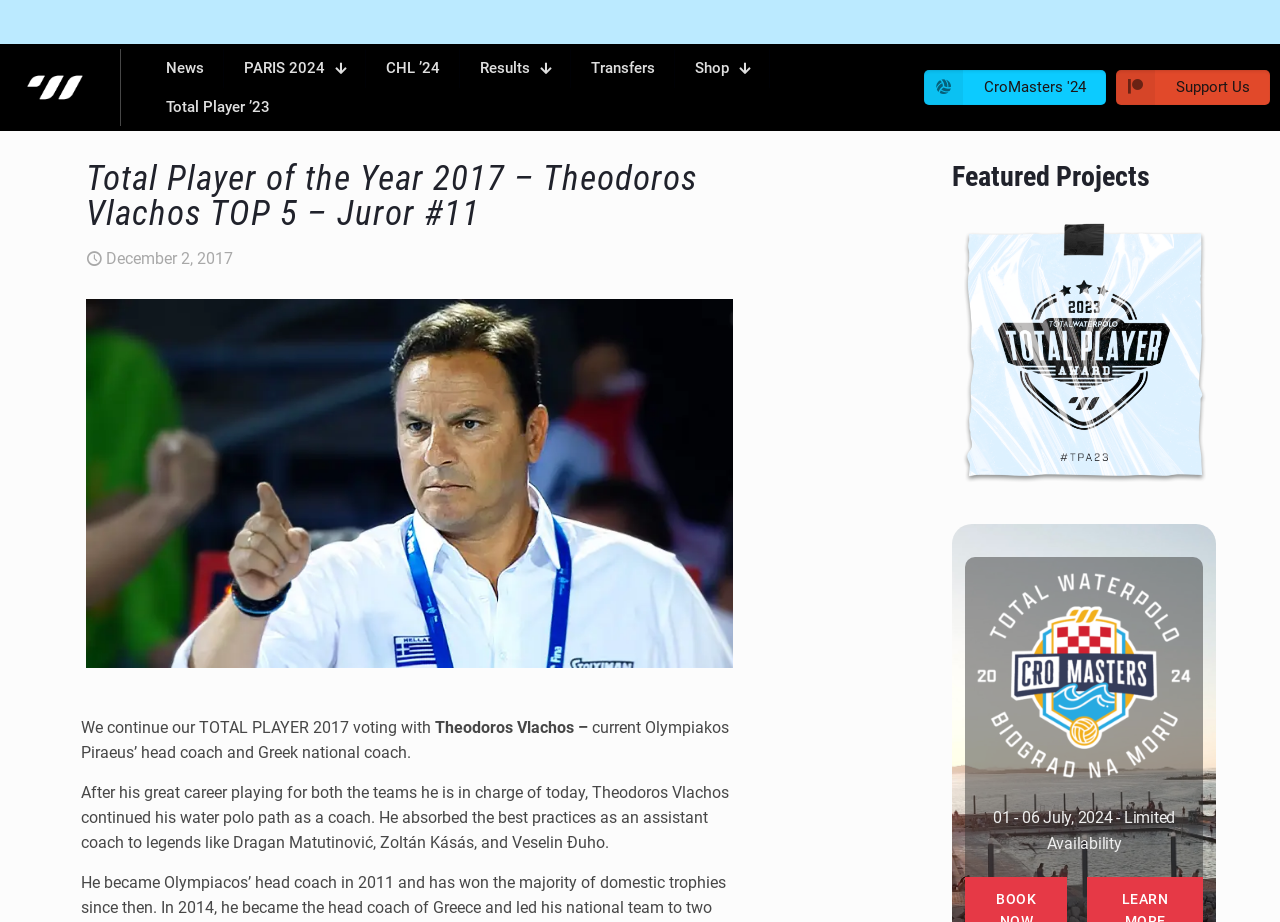Could you determine the bounding box coordinates of the clickable element to complete the instruction: "Click on the News link"? Provide the coordinates as four float numbers between 0 and 1, i.e., [left, top, right, bottom].

[0.114, 0.053, 0.175, 0.095]